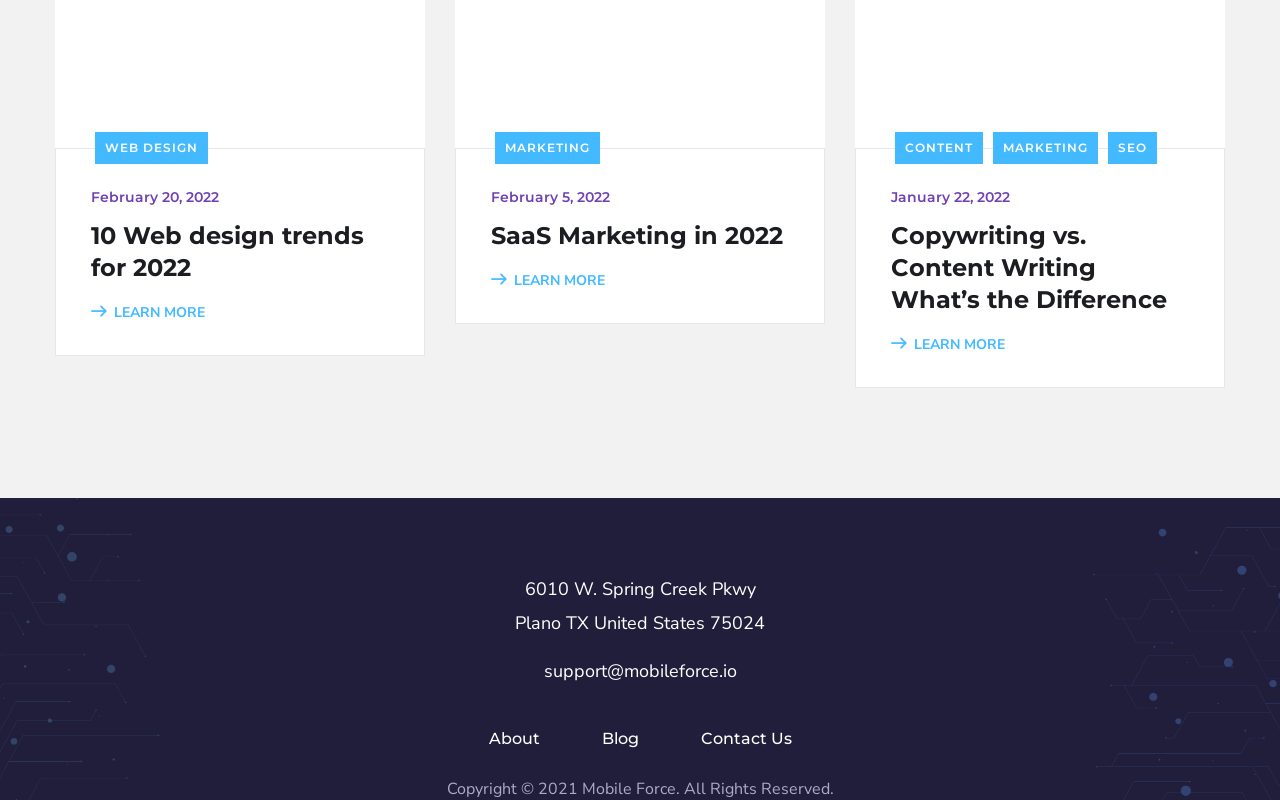Provide the bounding box coordinates of the area you need to click to execute the following instruction: "Read the quote by William Shakespeare".

None